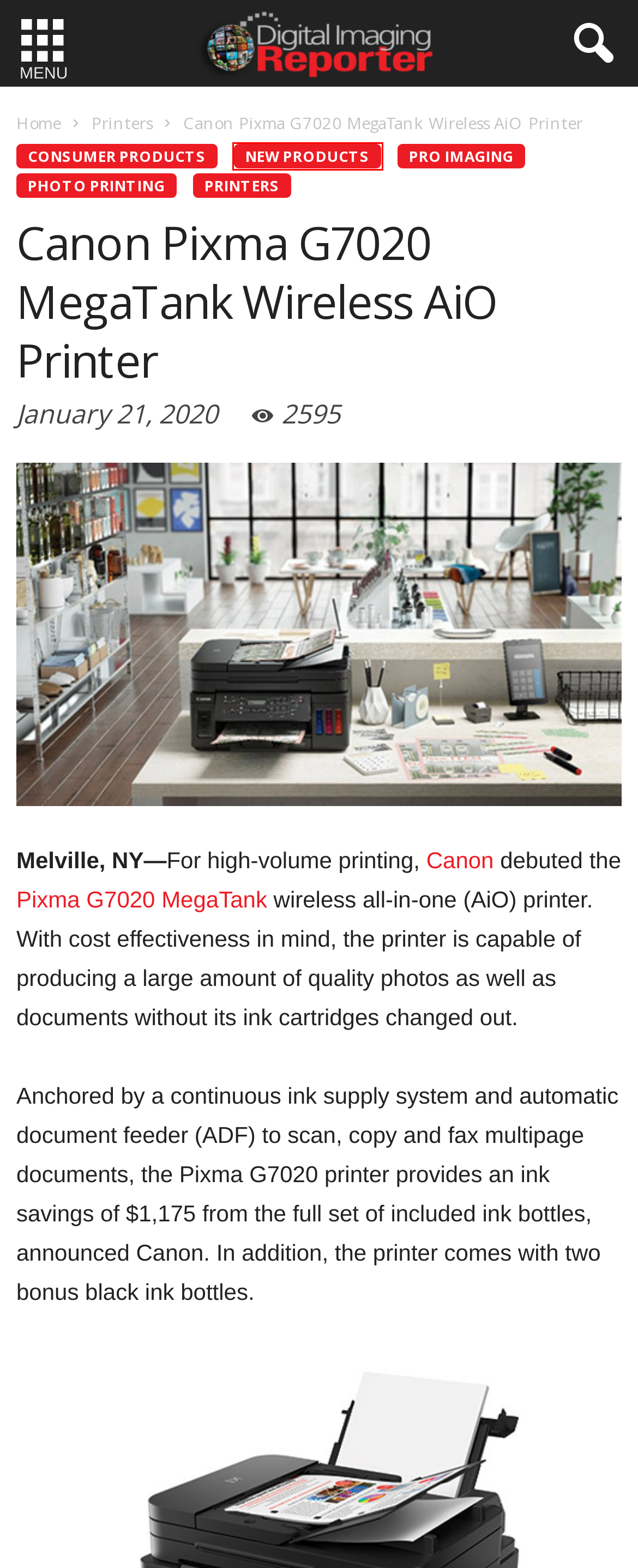Given a screenshot of a webpage with a red rectangle bounding box around a UI element, select the best matching webpage description for the new webpage that appears after clicking the highlighted element. The candidate descriptions are:
A. Software Archives - Digital Imaging Reporter
B. Photo Printing Archives - Digital Imaging Reporter
C. List Rental - Digital Imaging Reporter
D. Home - Digital Imaging Reporter
E. Nik Collection 7 Plug-In Suite for Photoshop and Lightroom Upgrade - Digital Imaging Reporter
F. Printers Archives - Digital Imaging Reporter
G. Consumer Products Archives - Digital Imaging Reporter
H. New Products Archives - Digital Imaging Reporter

H